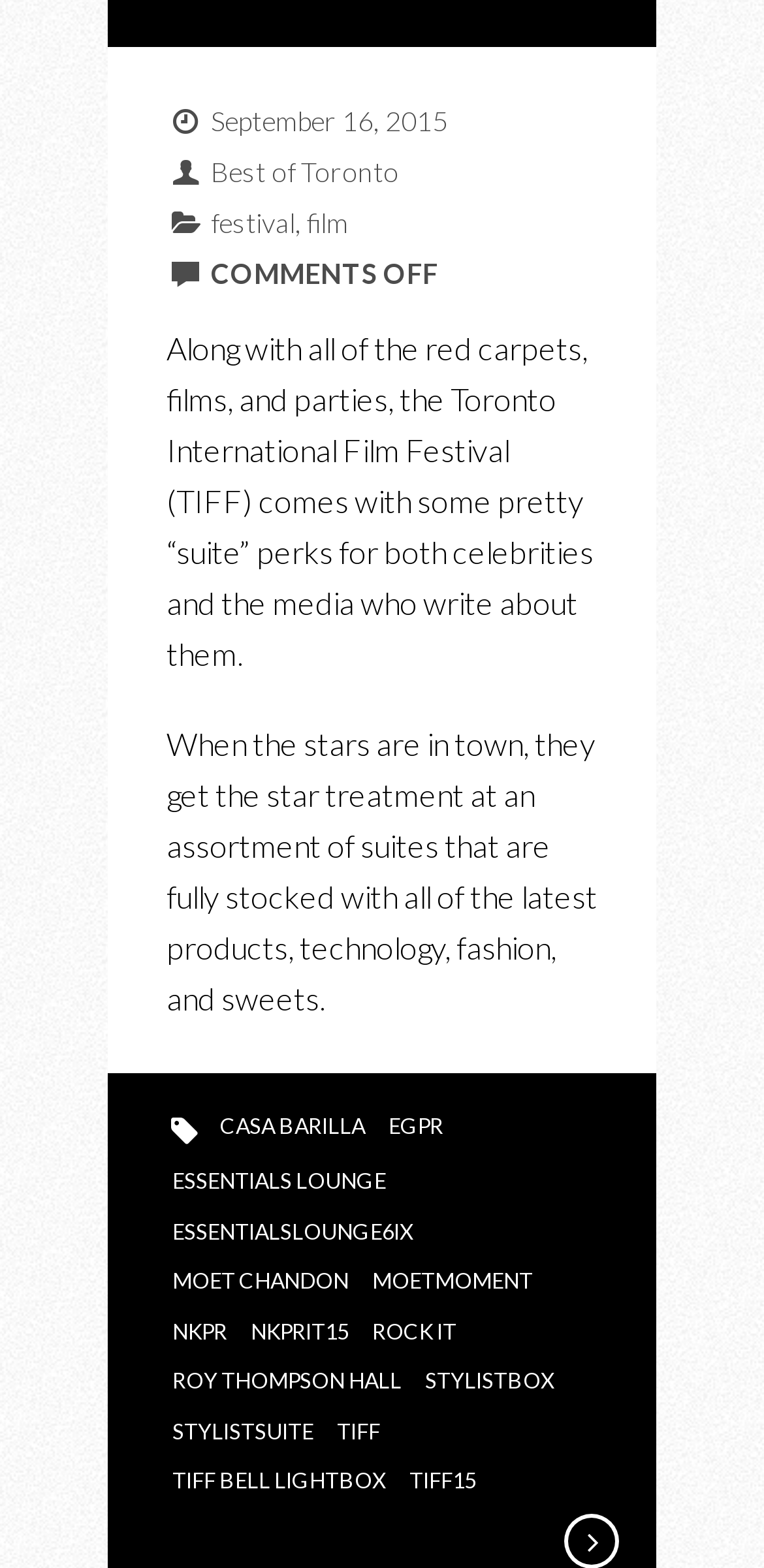Please answer the following question using a single word or phrase: 
How many suite names are mentioned on the webpage?

9